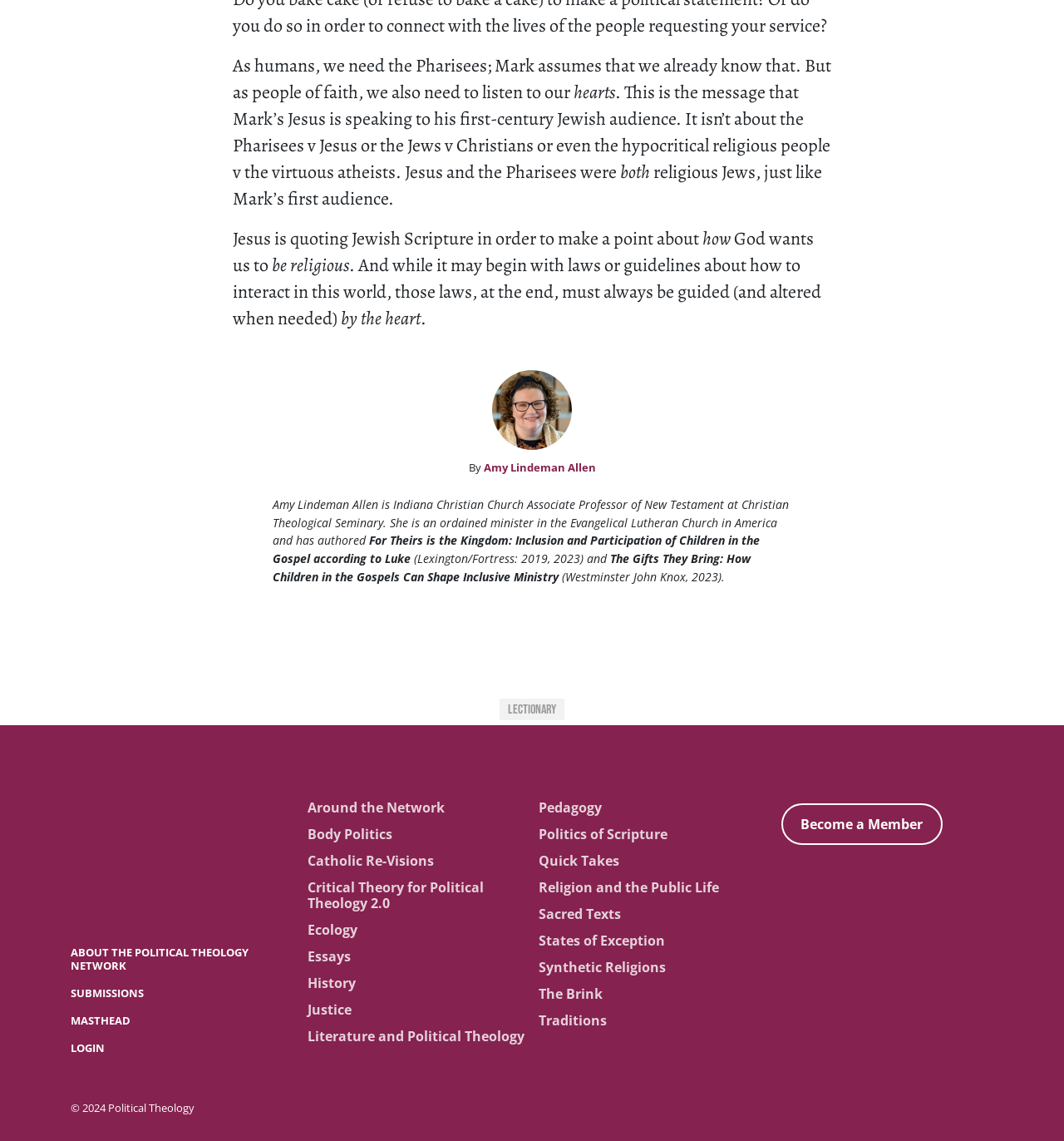Determine the bounding box coordinates for the HTML element described here: "Literature and Political Theology".

[0.289, 0.9, 0.493, 0.916]